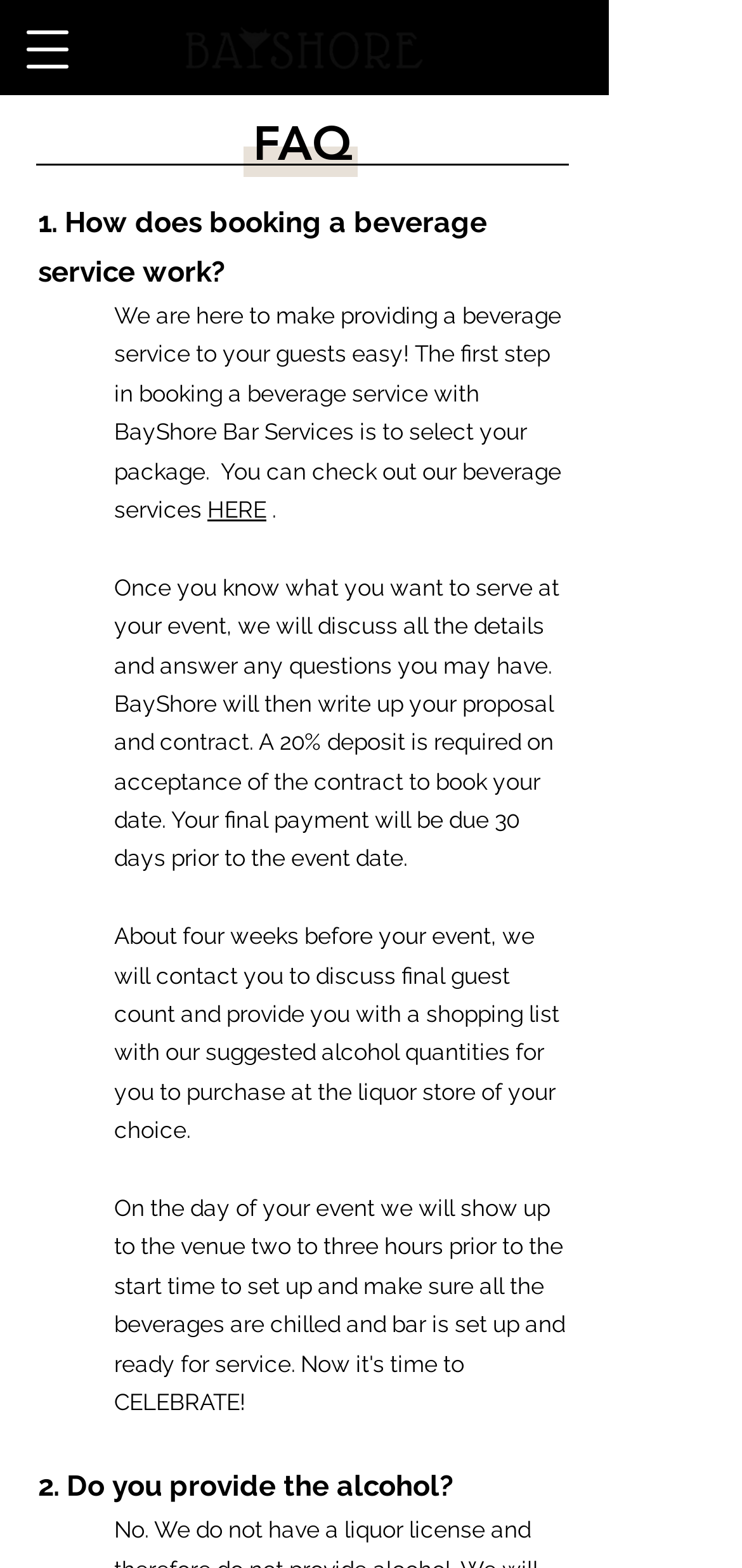Mark the bounding box of the element that matches the following description: "HERE".

[0.279, 0.317, 0.359, 0.334]